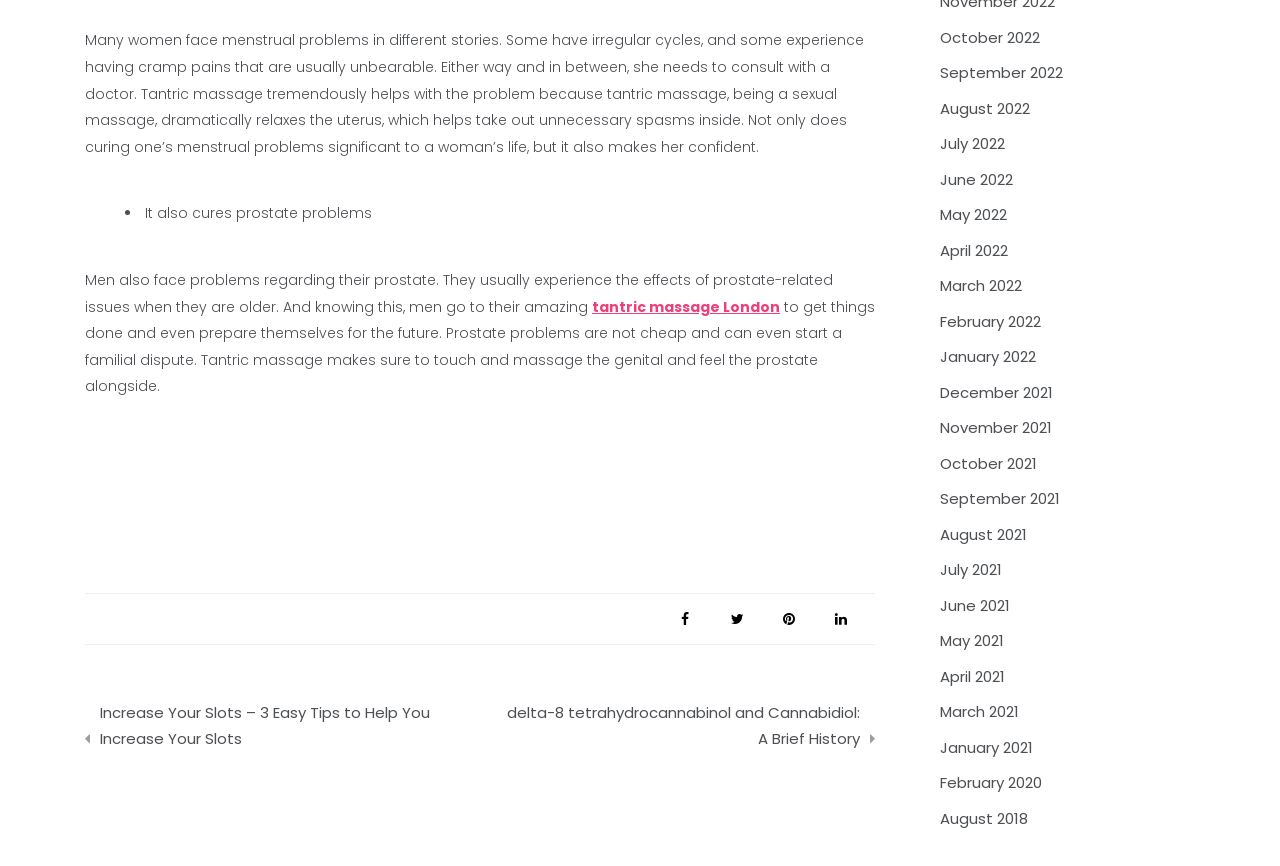Consider the image and give a detailed and elaborate answer to the question: 
What are the social media links available in the footer?

The footer section of the webpage contains four social media links, represented by icons, which are not explicitly labeled but are commonly used symbols for social media platforms.